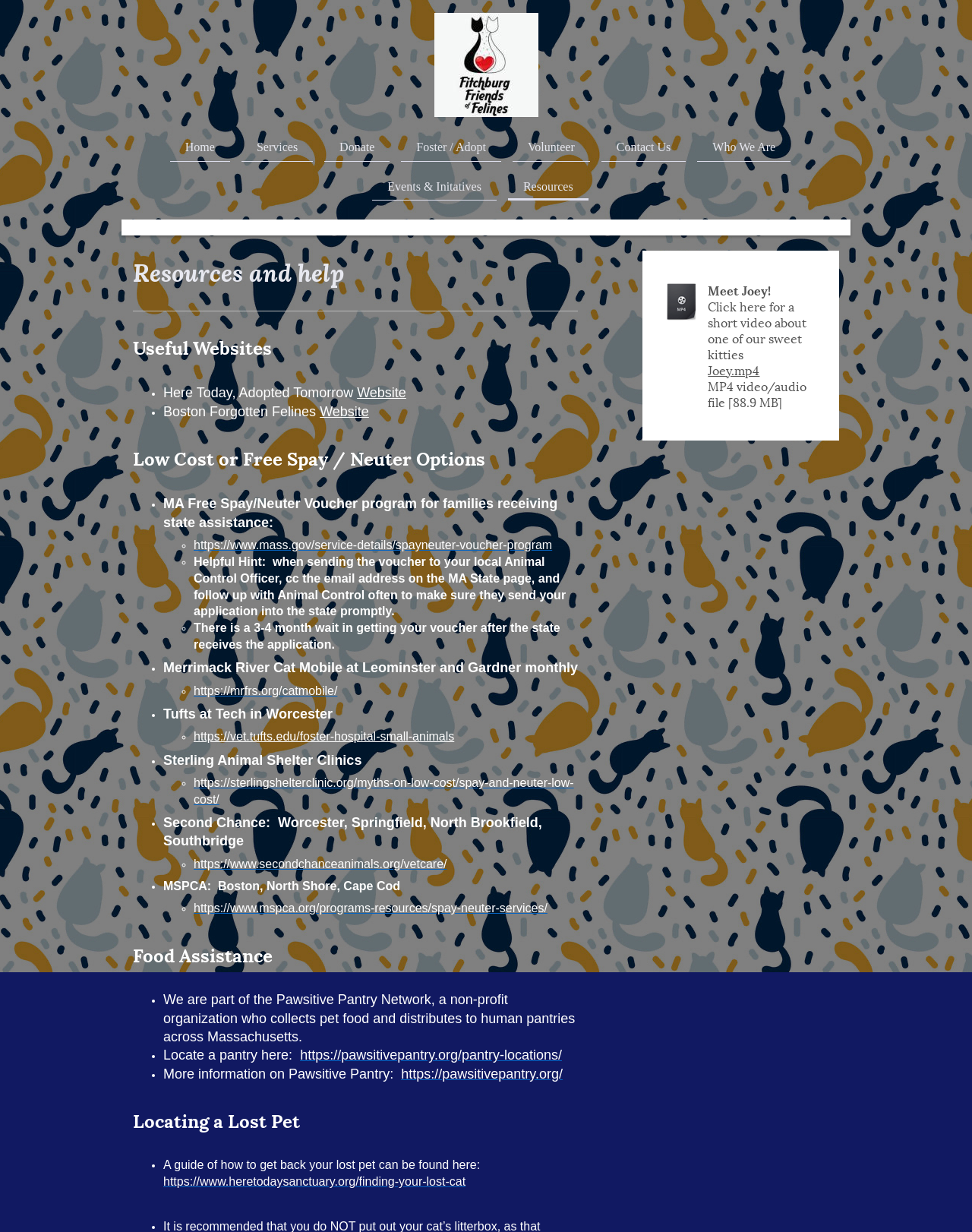Please mark the clickable region by giving the bounding box coordinates needed to complete this instruction: "Learn about Pawsitive Pantry".

[0.413, 0.865, 0.579, 0.878]